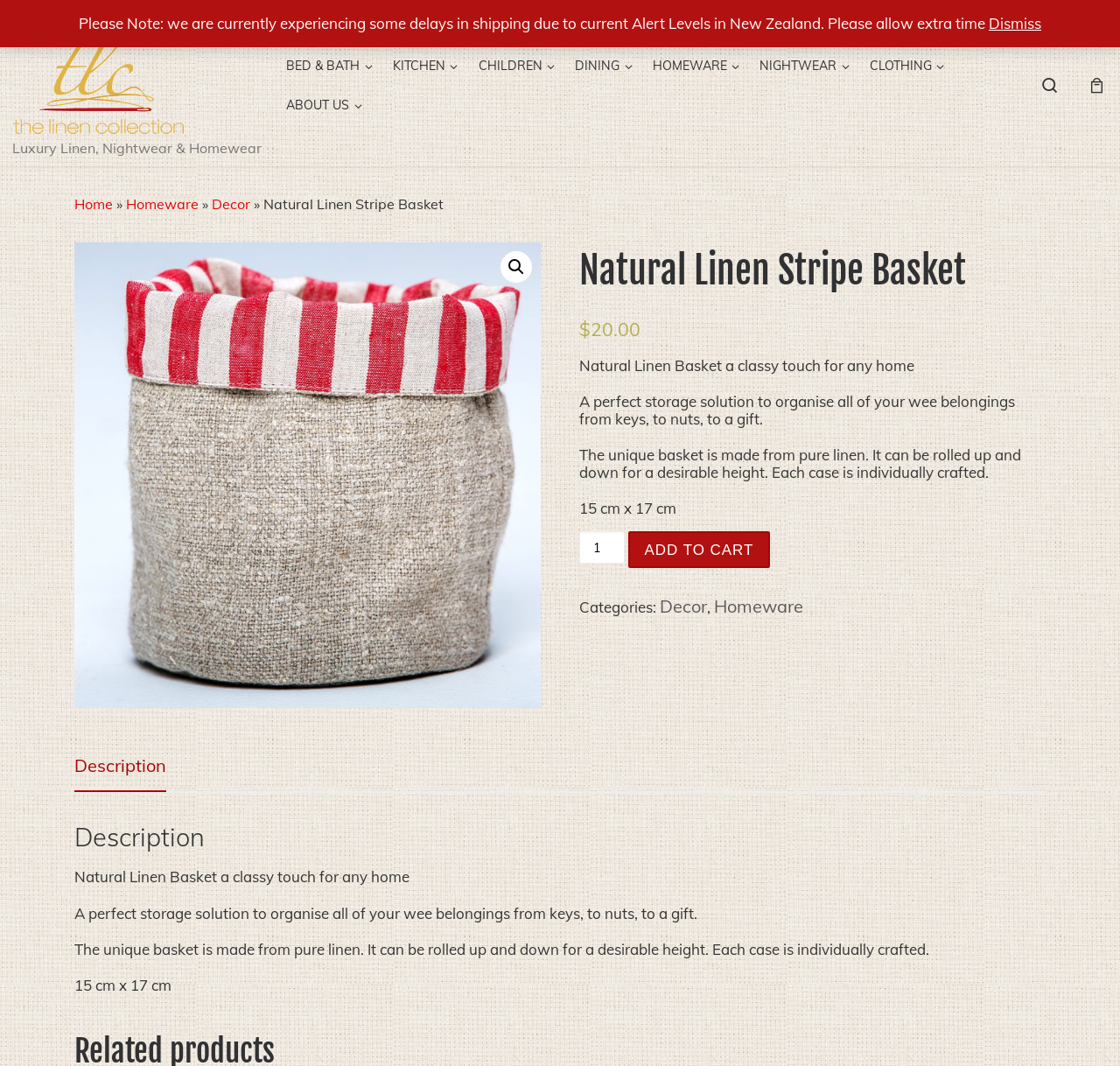Find the bounding box coordinates of the element to click in order to complete the given instruction: "Go to home page."

[0.066, 0.183, 0.101, 0.199]